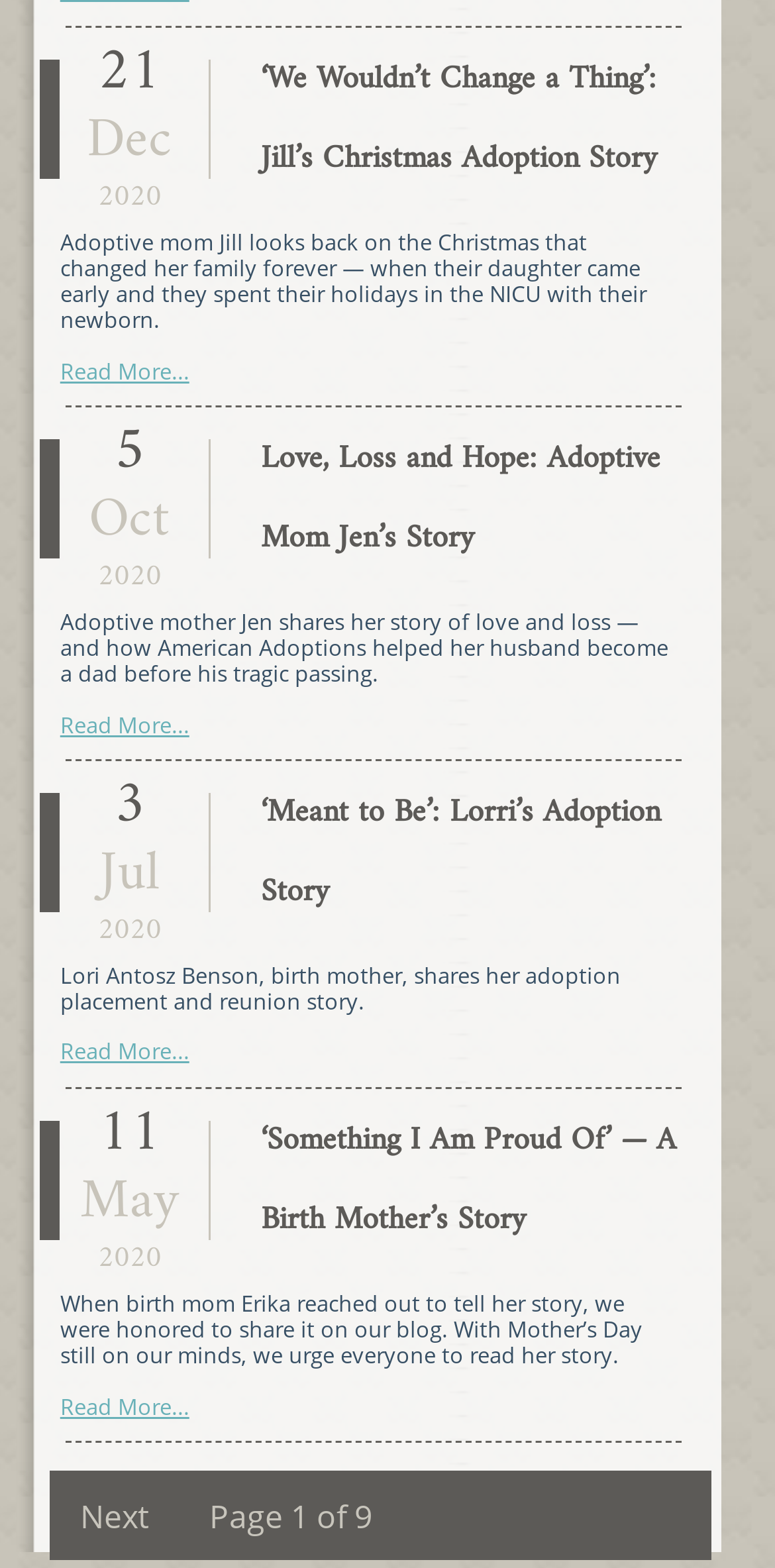What is the title of the third adoption story?
Please utilize the information in the image to give a detailed response to the question.

The third adoption story is titled '‘Meant to Be’: Lorri’s Adoption Story' and it is mentioned along with a brief description and a 'Read More...' link.